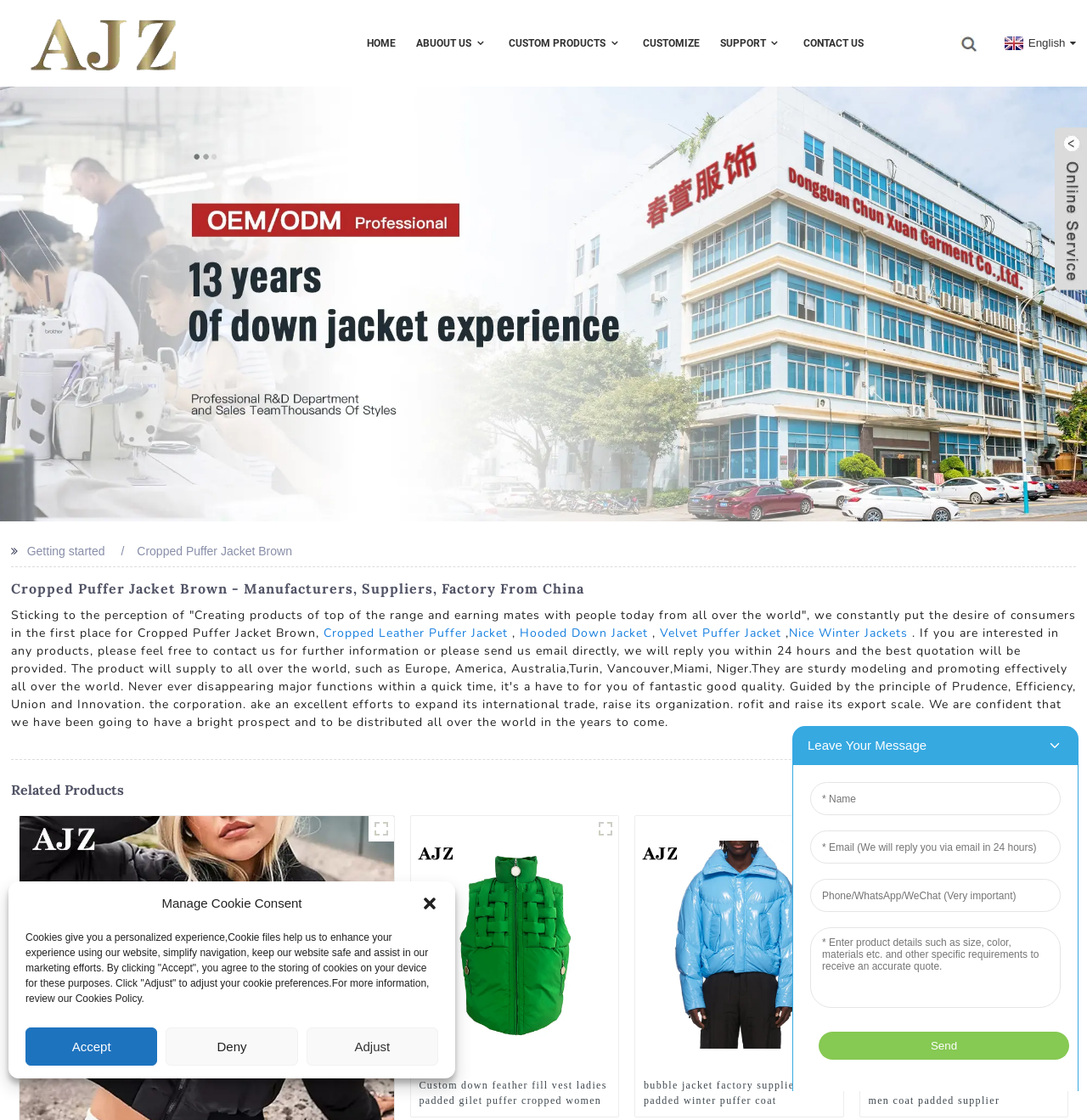Locate the bounding box coordinates of the region to be clicked to comply with the following instruction: "View Cropped Puffer Jacket Brown products". The coordinates must be four float numbers between 0 and 1, in the form [left, top, right, bottom].

[0.126, 0.486, 0.269, 0.498]